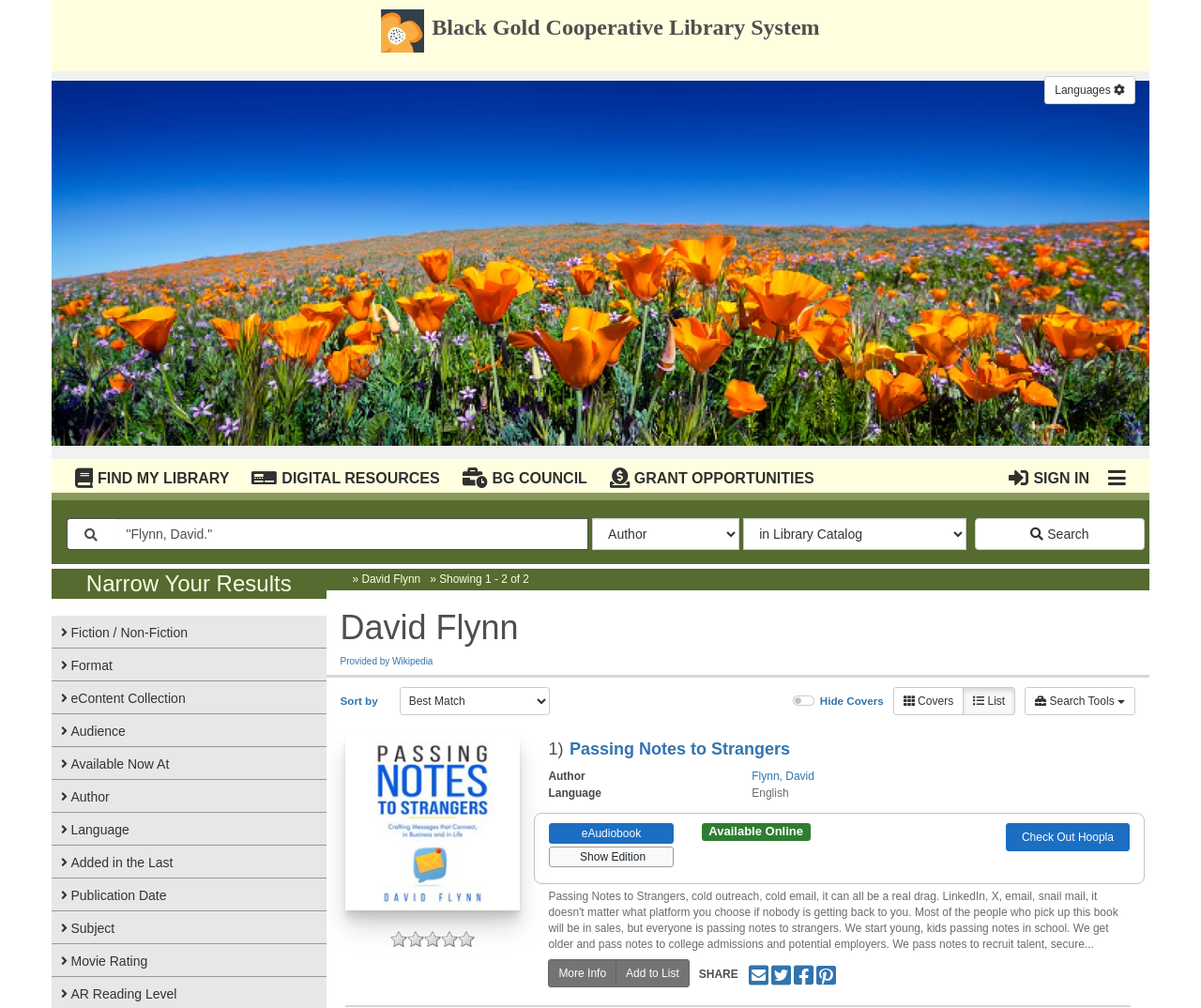Using the provided description Subject, find the bounding box coordinates for the UI element. Provide the coordinates in (top-left x, top-left y, bottom-right x, bottom-right y) format, ensuring all values are between 0 and 1.

[0.043, 0.904, 0.271, 0.937]